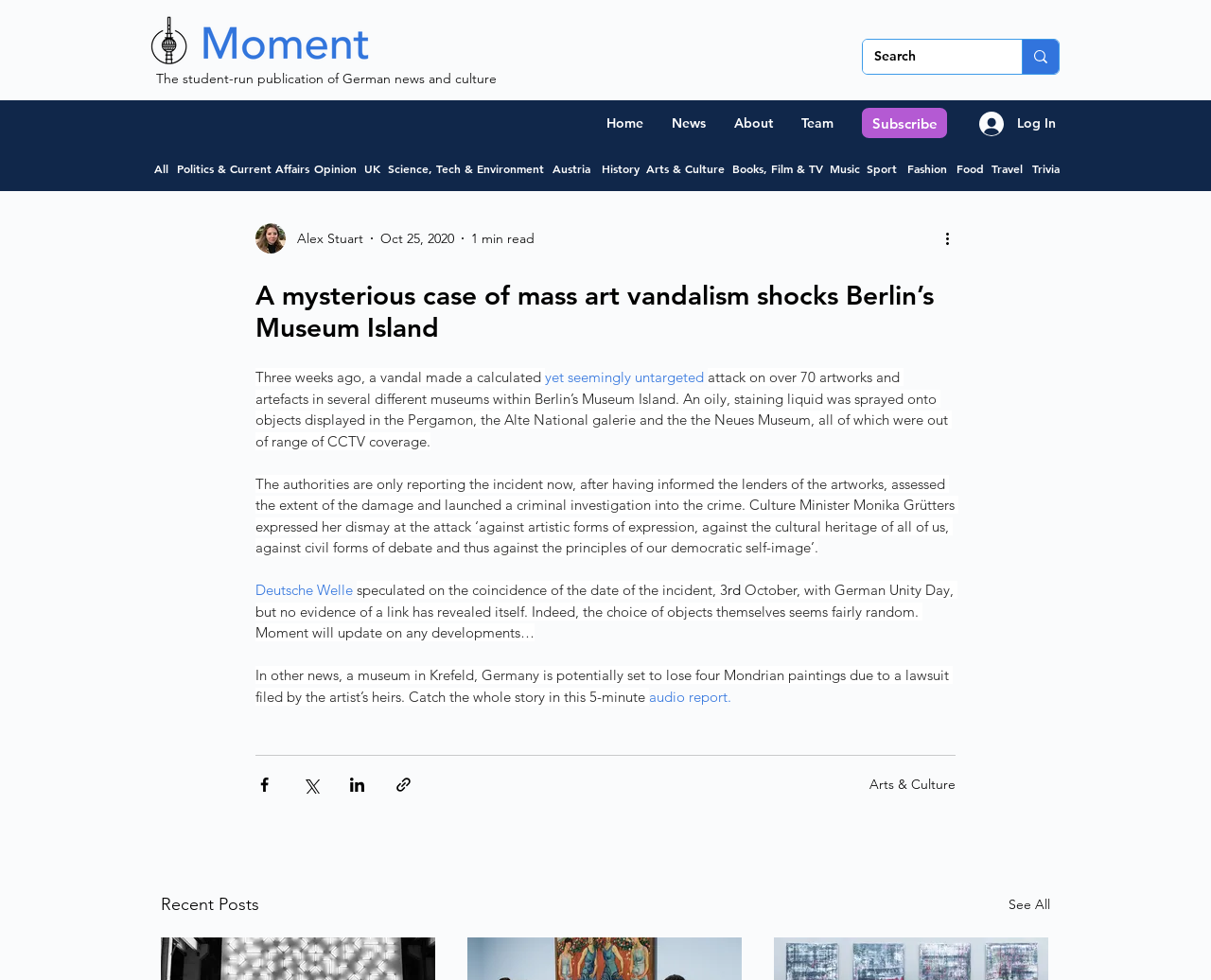Given the content of the image, can you provide a detailed answer to the question?
What is the color of the logo?

The logo is described as 'Color logo - no background.png', which implies that the logo is in color.